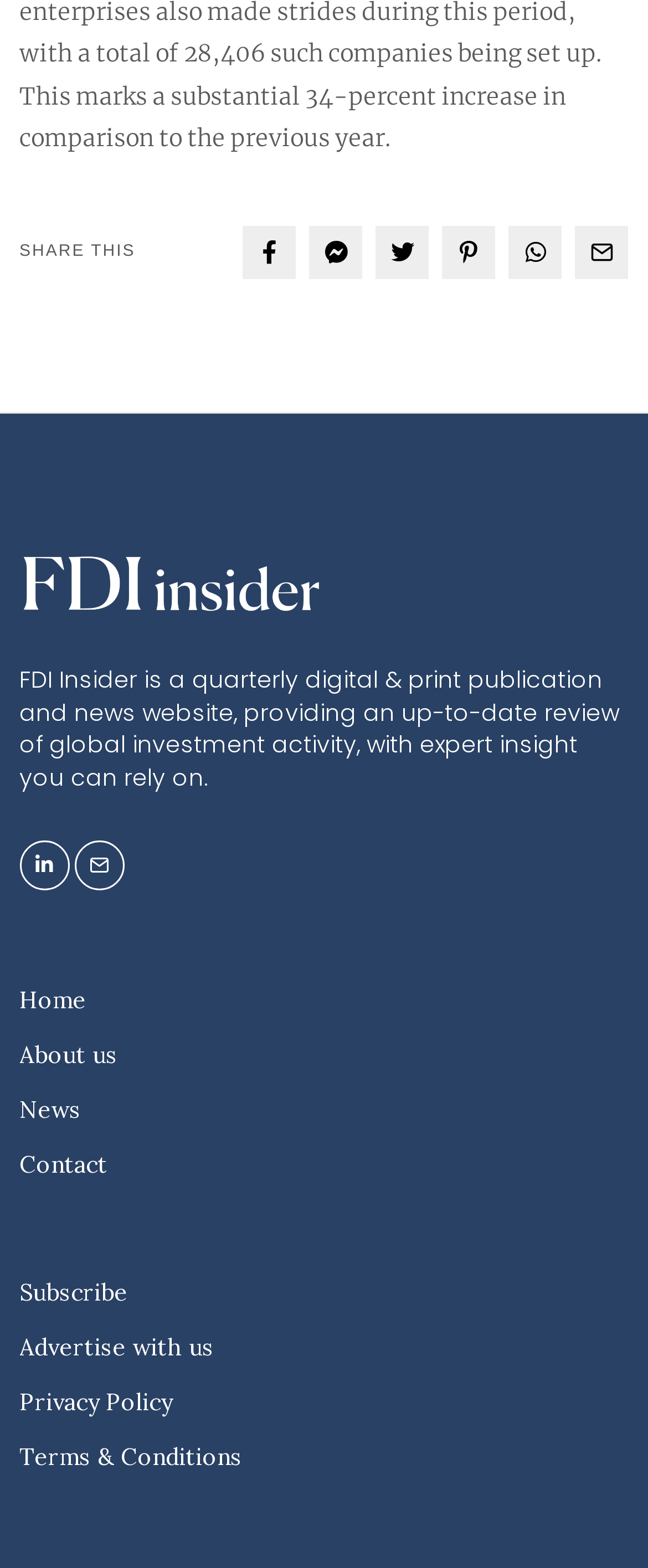How many navigation menus are there?
Examine the image closely and answer the question with as much detail as possible.

There are two navigation menus on the webpage, one with links to 'Home', 'About us', 'News', and 'Contact', and another with links to 'Subscribe', 'Advertise with us', 'Privacy Policy', and 'Terms & Conditions'.